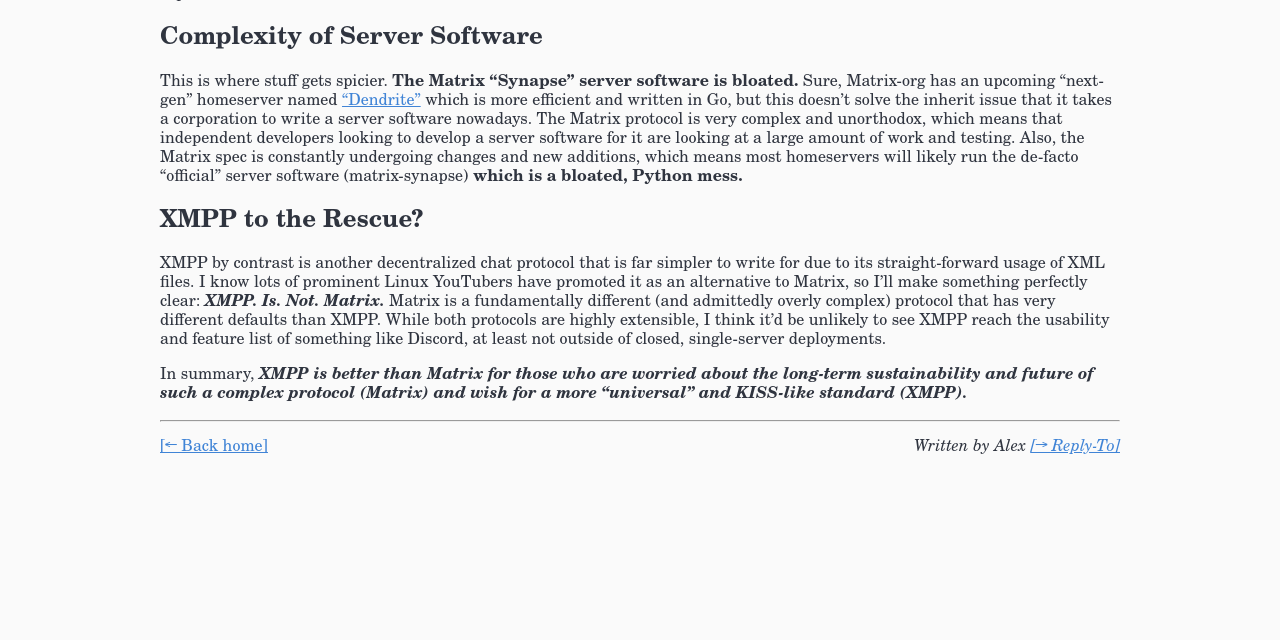Identify the bounding box for the given UI element using the description provided. Coordinates should be in the format (top-left x, top-left y, bottom-right x, bottom-right y) and must be between 0 and 1. Here is the description: Download Crack

None